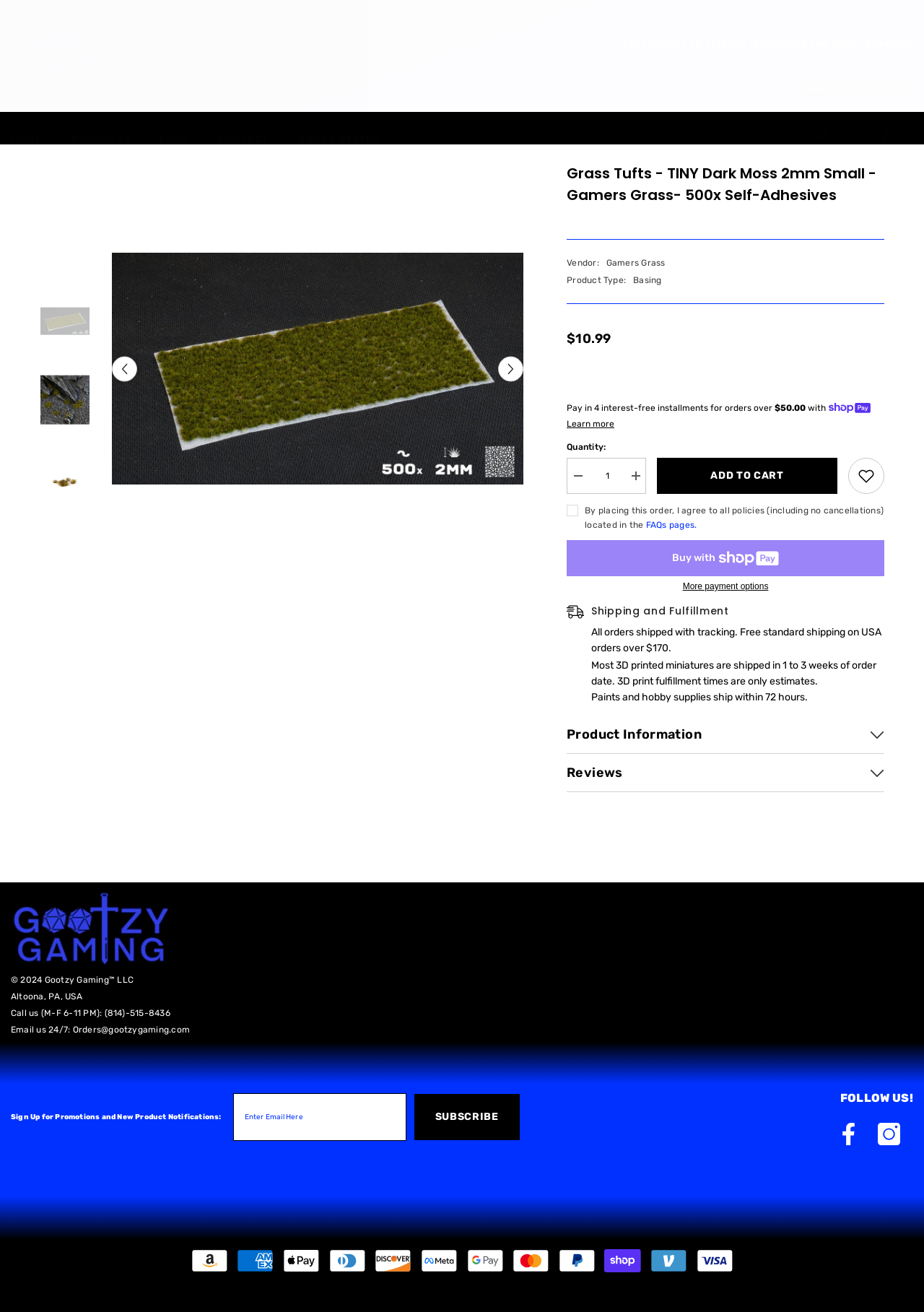Find and indicate the bounding box coordinates of the region you should select to follow the given instruction: "Subscribe to promotions and new product notifications".

[0.448, 0.833, 0.563, 0.87]